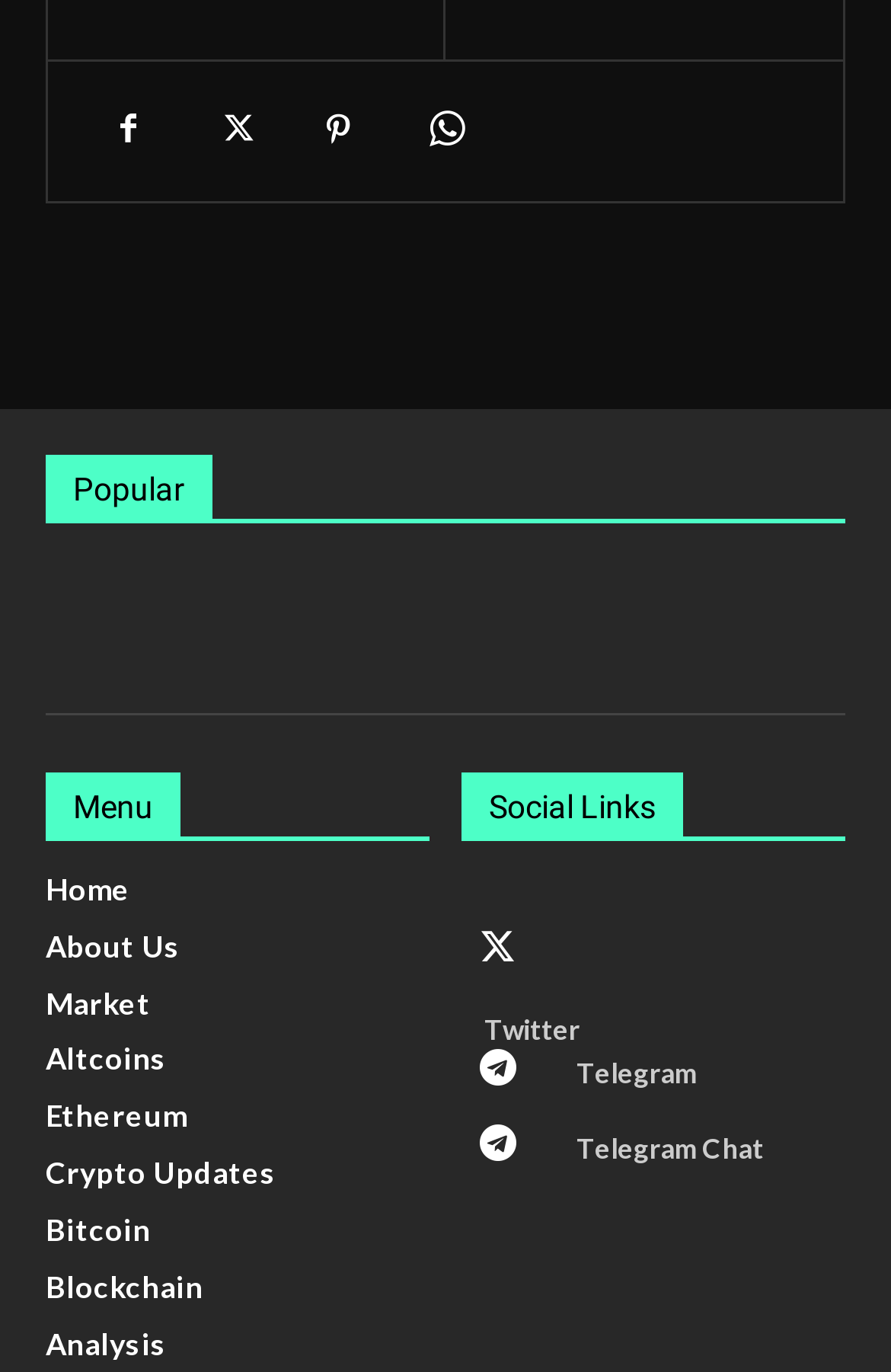Identify the bounding box of the UI element that matches this description: "Market".

[0.051, 0.717, 0.482, 0.745]